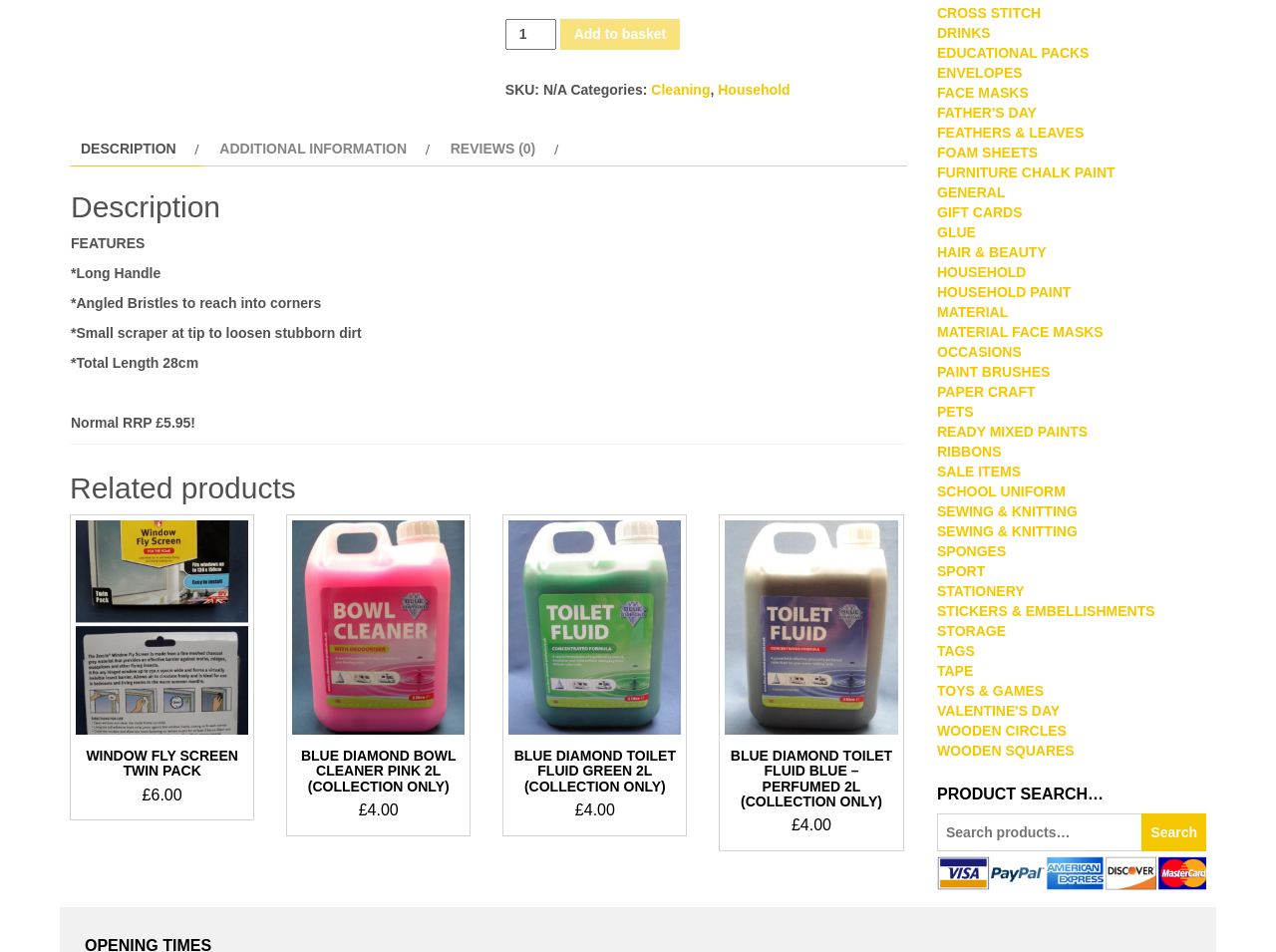Identify the bounding box coordinates for the UI element described as follows: "Wooden Squares". Ensure the coordinates are four float numbers between 0 and 1, formatted as [left, top, right, bottom].

[0.734, 0.78, 0.842, 0.797]